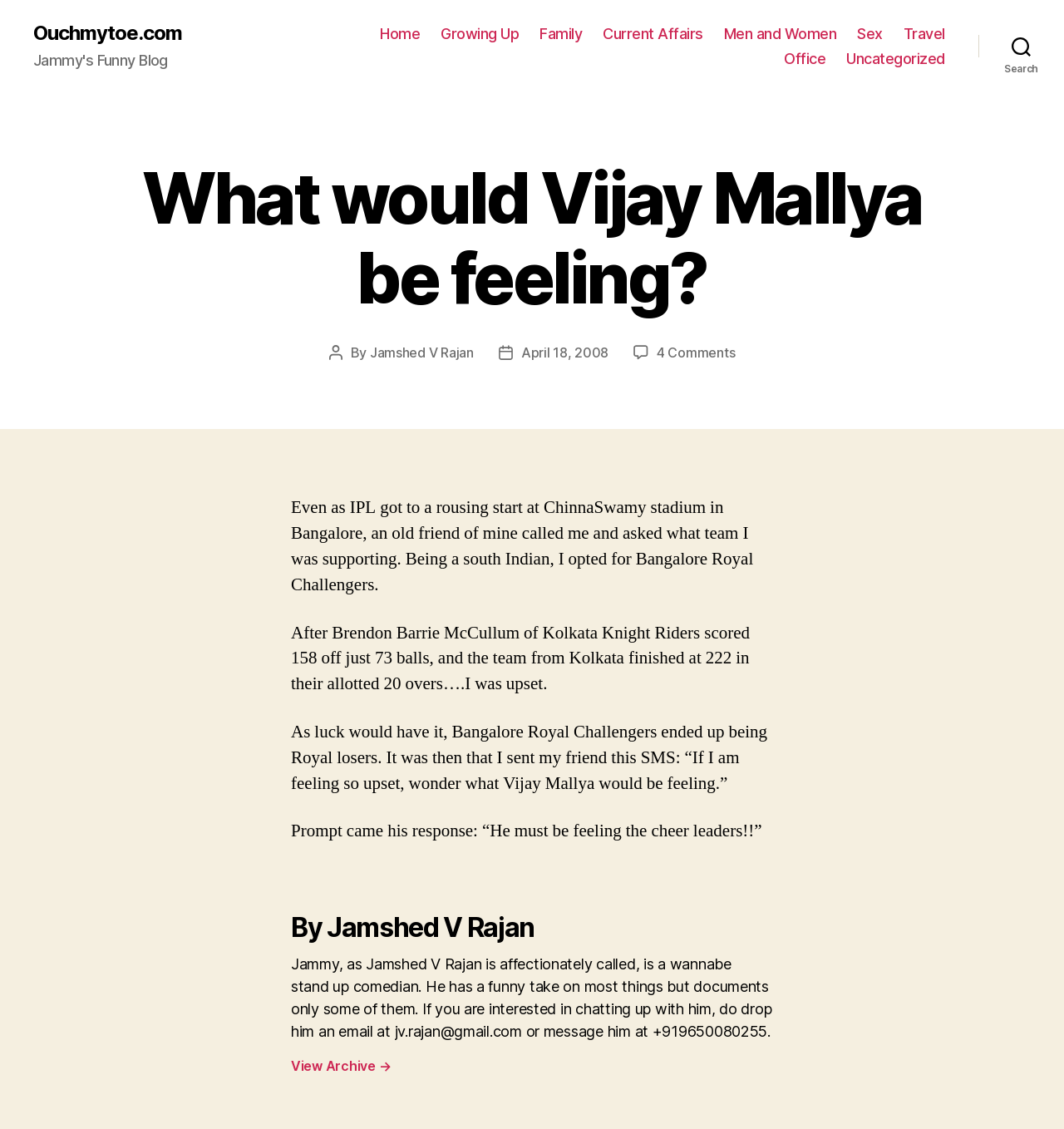Refer to the image and answer the question with as much detail as possible: How many comments are there on the current article?

The number of comments on the current article can be found by looking at the link '4 Comments on What would Vijay Mallya be feeling?'.